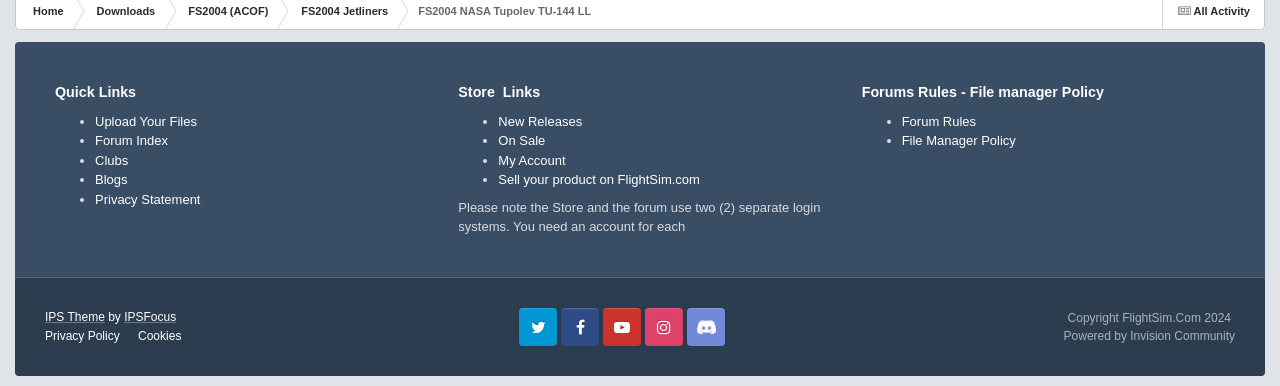Provide a short answer using a single word or phrase for the following question: 
What are the two separate login systems mentioned on the webpage?

Store and forum